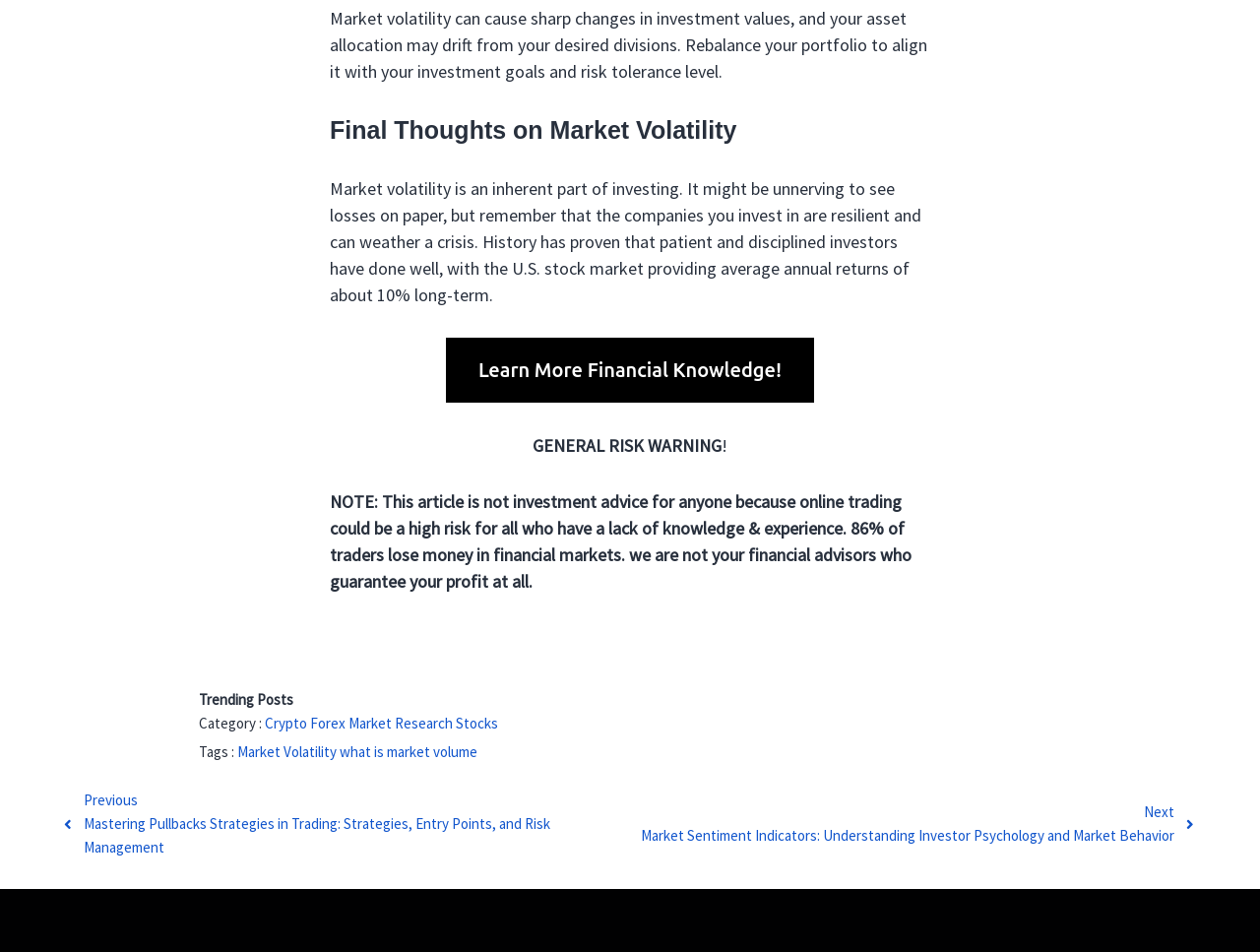Determine the bounding box coordinates of the clickable element necessary to fulfill the instruction: "Learn more about financial knowledge". Provide the coordinates as four float numbers within the 0 to 1 range, i.e., [left, top, right, bottom].

[0.354, 0.355, 0.646, 0.423]